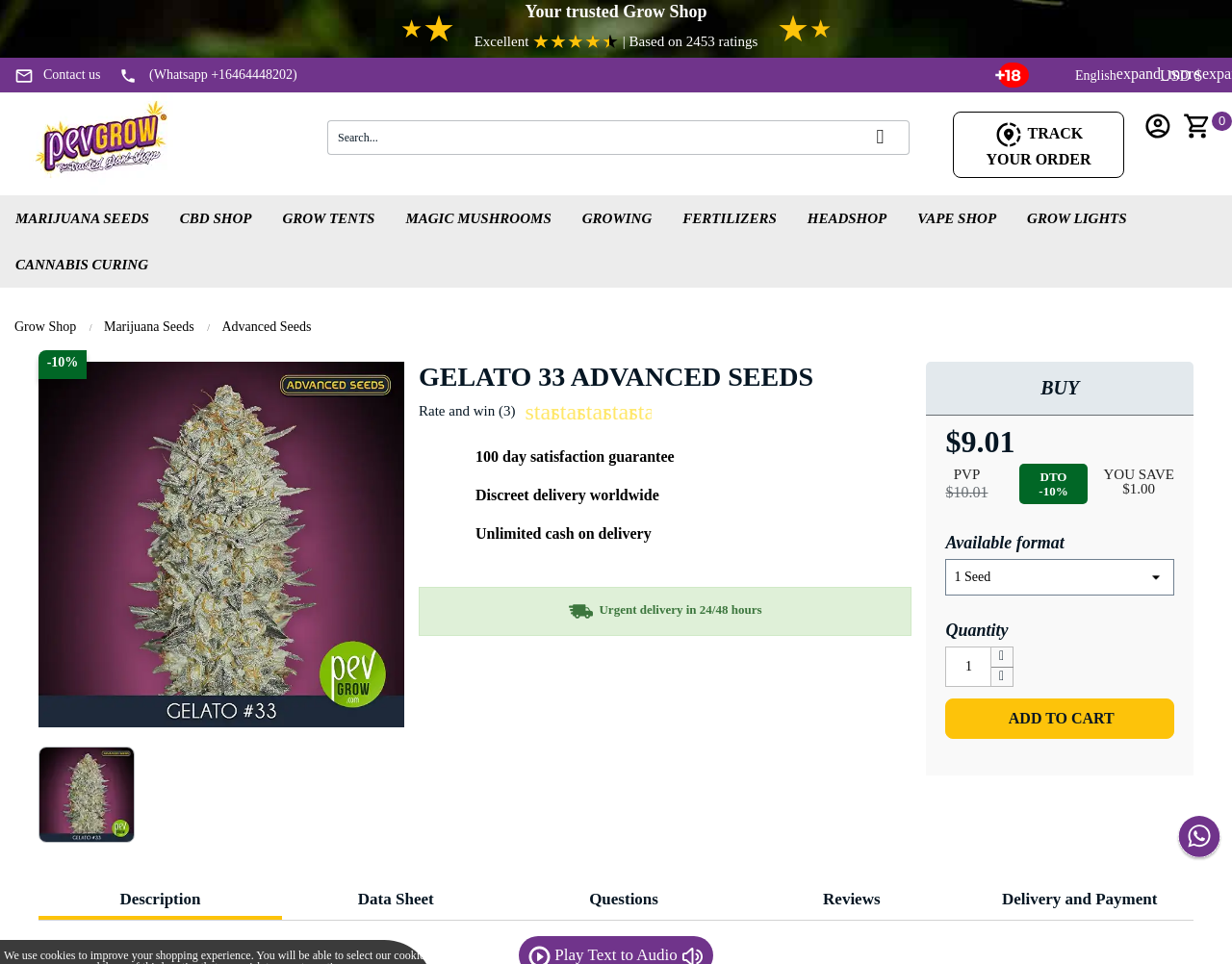Locate the bounding box coordinates of the element you need to click to accomplish the task described by this instruction: "Search for products".

[0.266, 0.124, 0.691, 0.16]